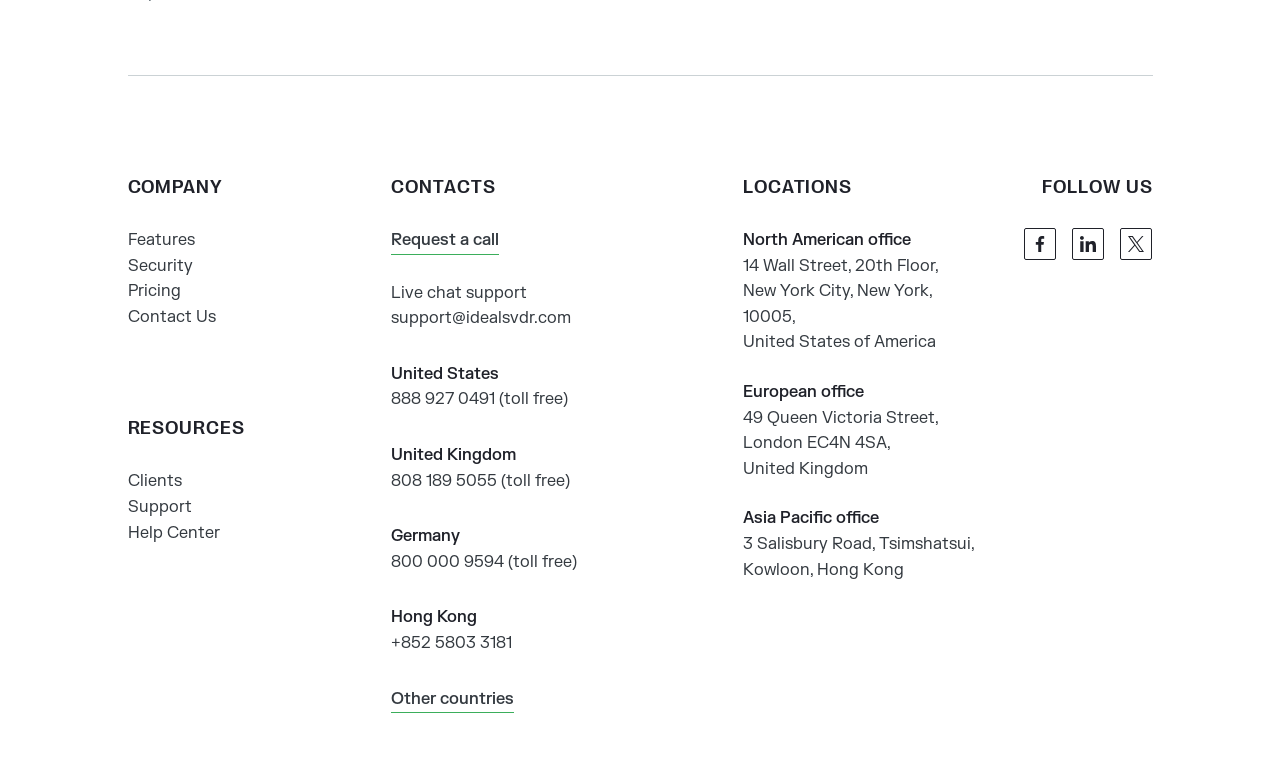Please find the bounding box coordinates of the section that needs to be clicked to achieve this instruction: "Request a call".

[0.306, 0.3, 0.39, 0.335]